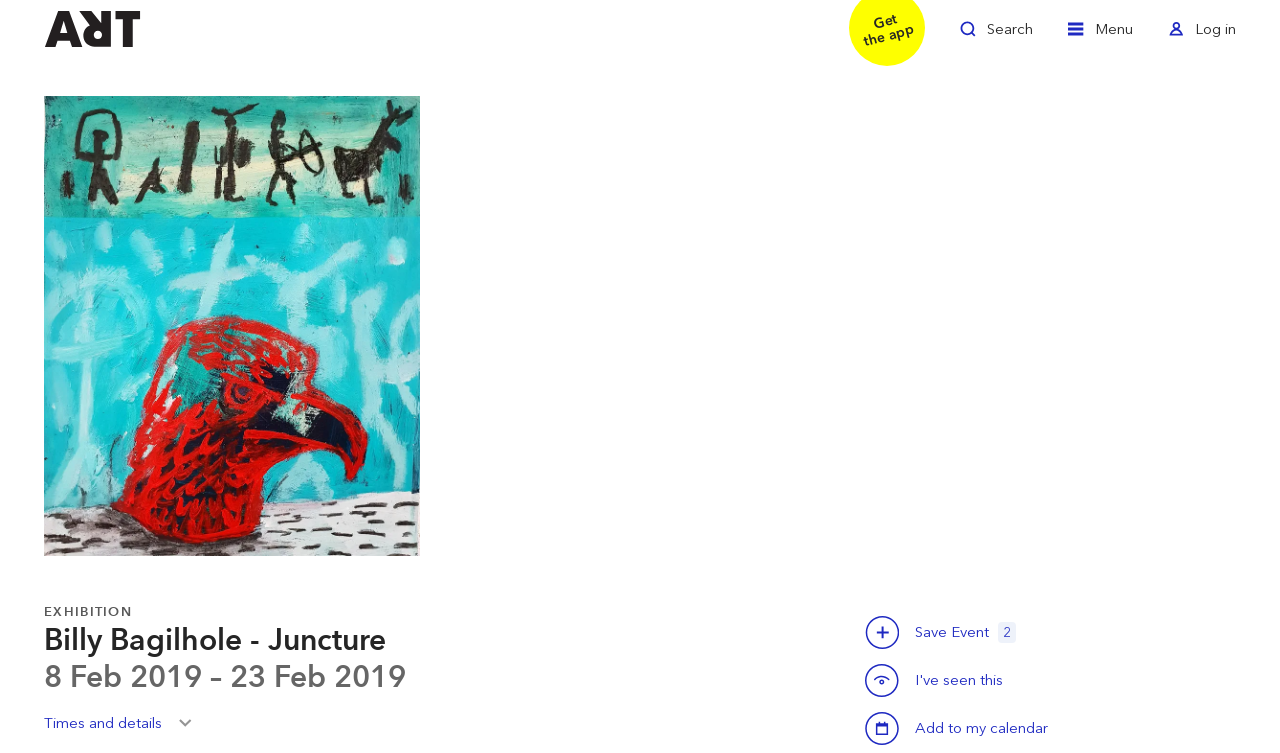Please identify the bounding box coordinates of the area that needs to be clicked to fulfill the following instruction: "Toggle search."

[0.75, 0.02, 0.807, 0.074]